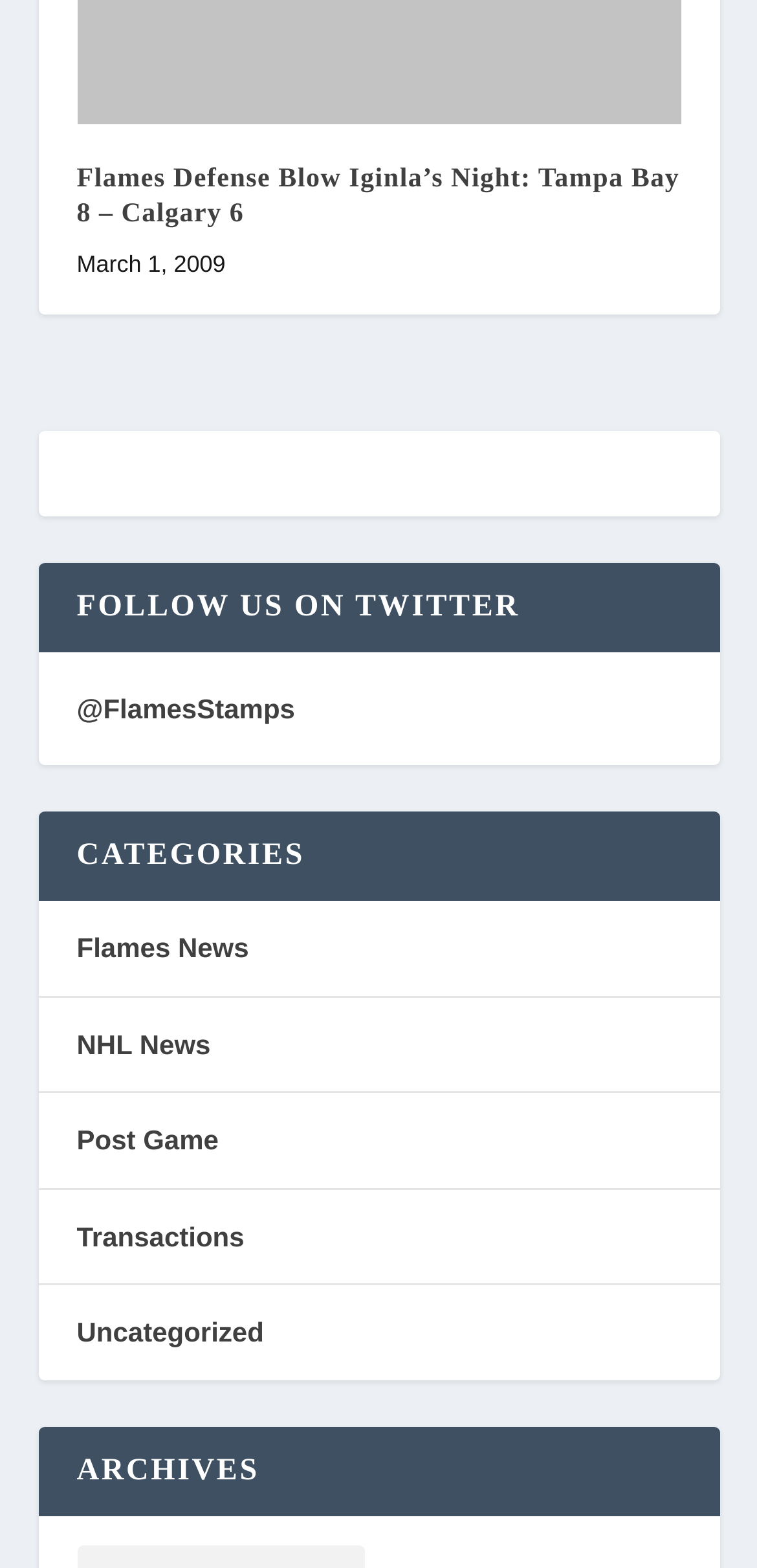How many archives are listed?
Please provide a detailed and thorough answer to the question.

I found only one archive listed under the 'ARCHIVES' heading, but the specific archive name is not provided.